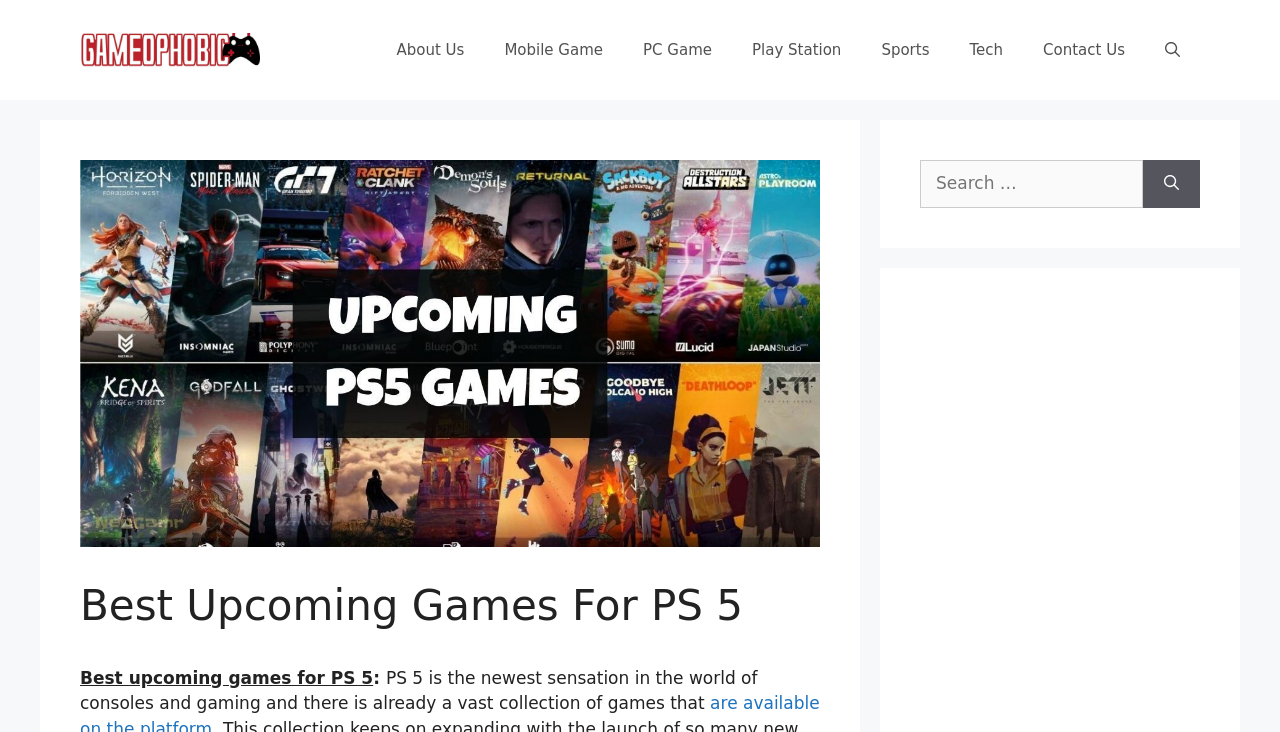Could you find the bounding box coordinates of the clickable area to complete this instruction: "read What Are the Differences Between Technopolis And Free Zone?"?

None